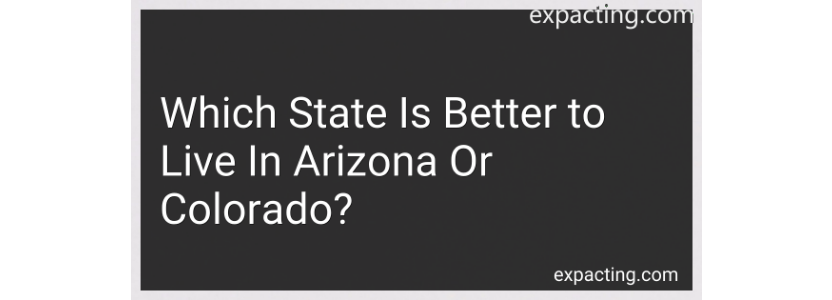Utilize the details in the image to thoroughly answer the following question: What is the topic of discussion on the webpage?

The caption highlights the question 'Which State Is Better to Live In Arizona Or Colorado?' as the central topic of discussion, inviting readers to consider the attributes of both states, including quality of life, cultural offerings, and geographical features.